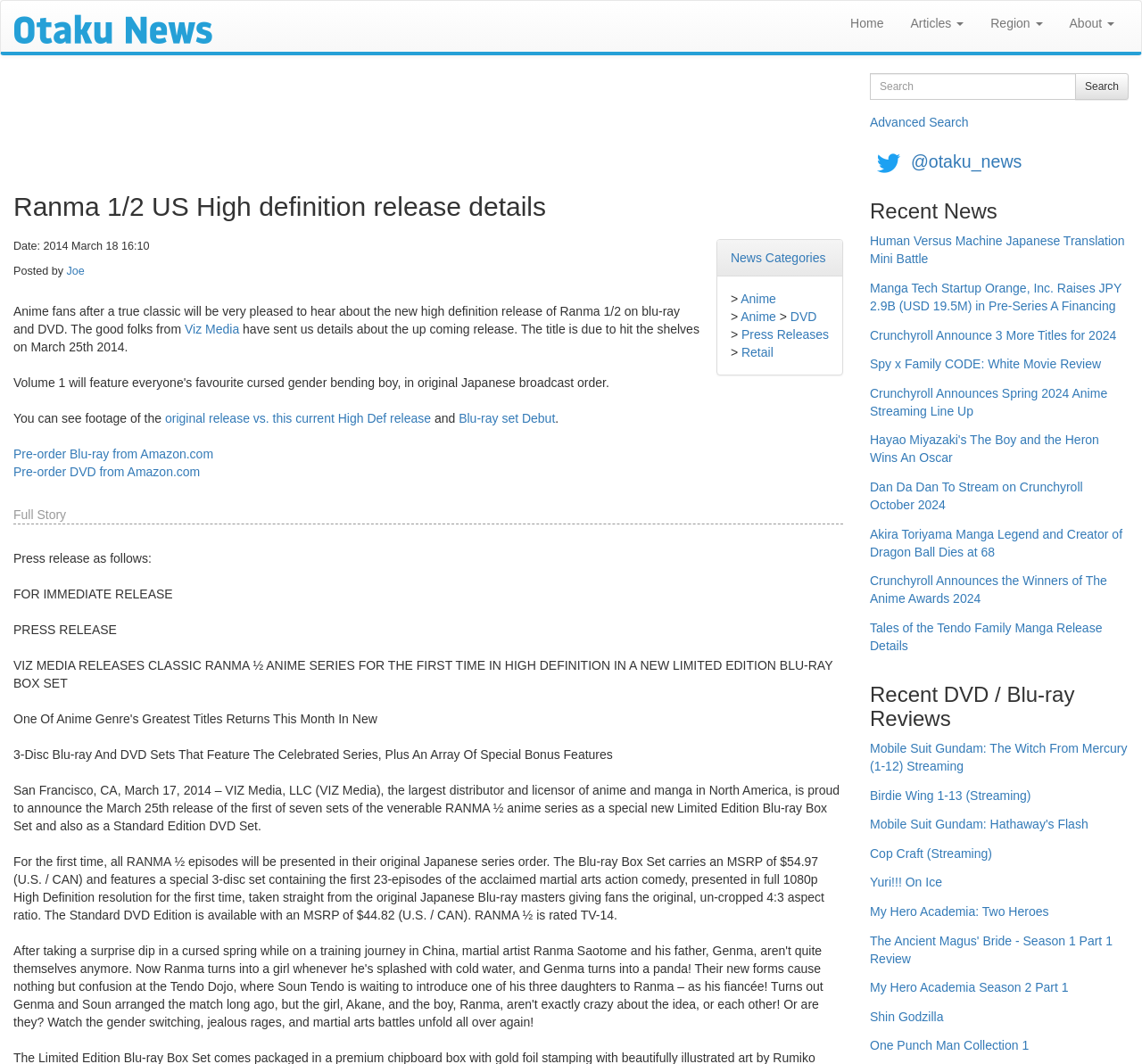Determine the bounding box coordinates of the clickable area required to perform the following instruction: "Pre-order Blu-ray from Amazon.com". The coordinates should be represented as four float numbers between 0 and 1: [left, top, right, bottom].

[0.012, 0.42, 0.187, 0.433]